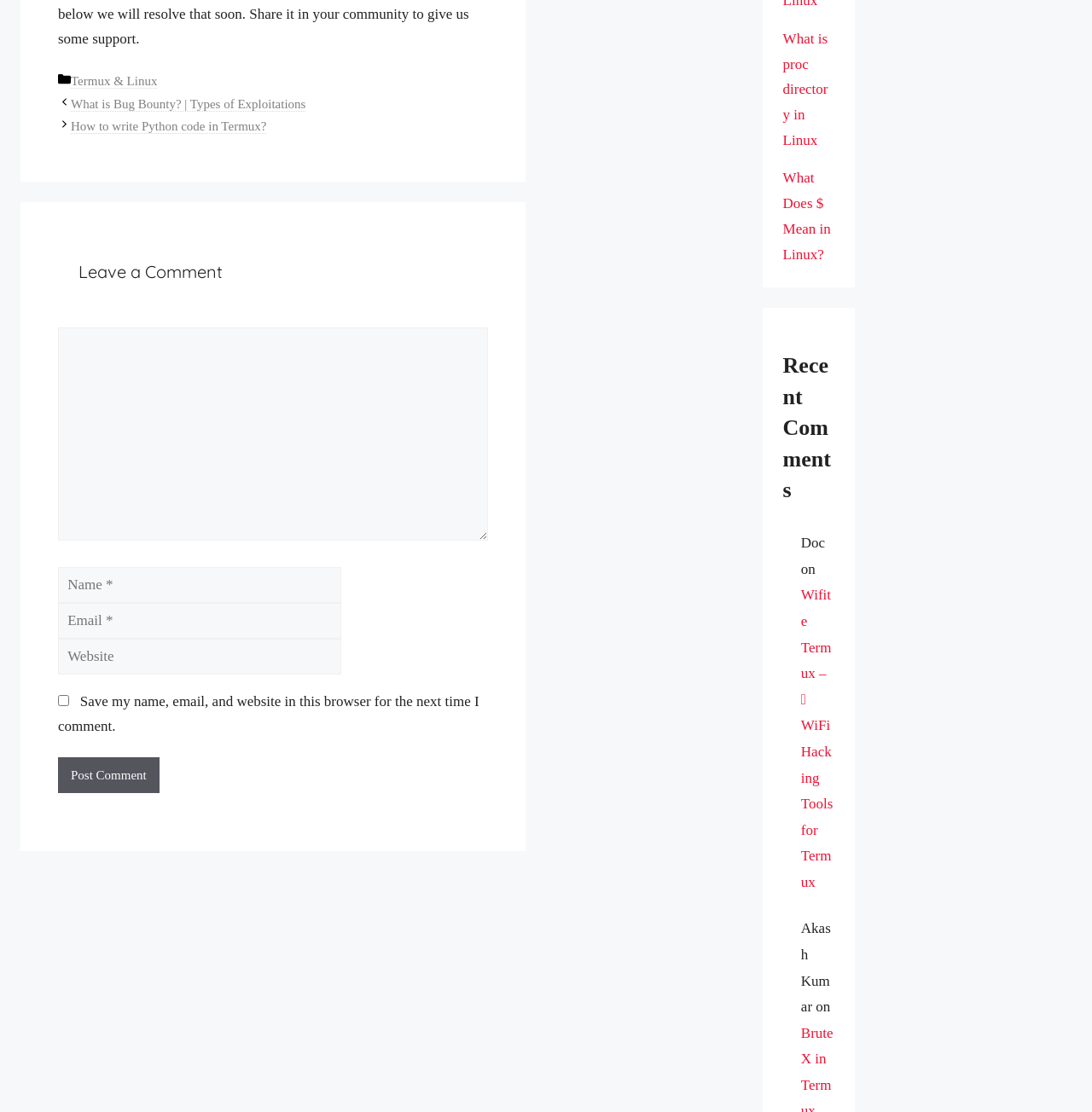How many links are there in the 'Recent Comments' section? Look at the image and give a one-word or short phrase answer.

1